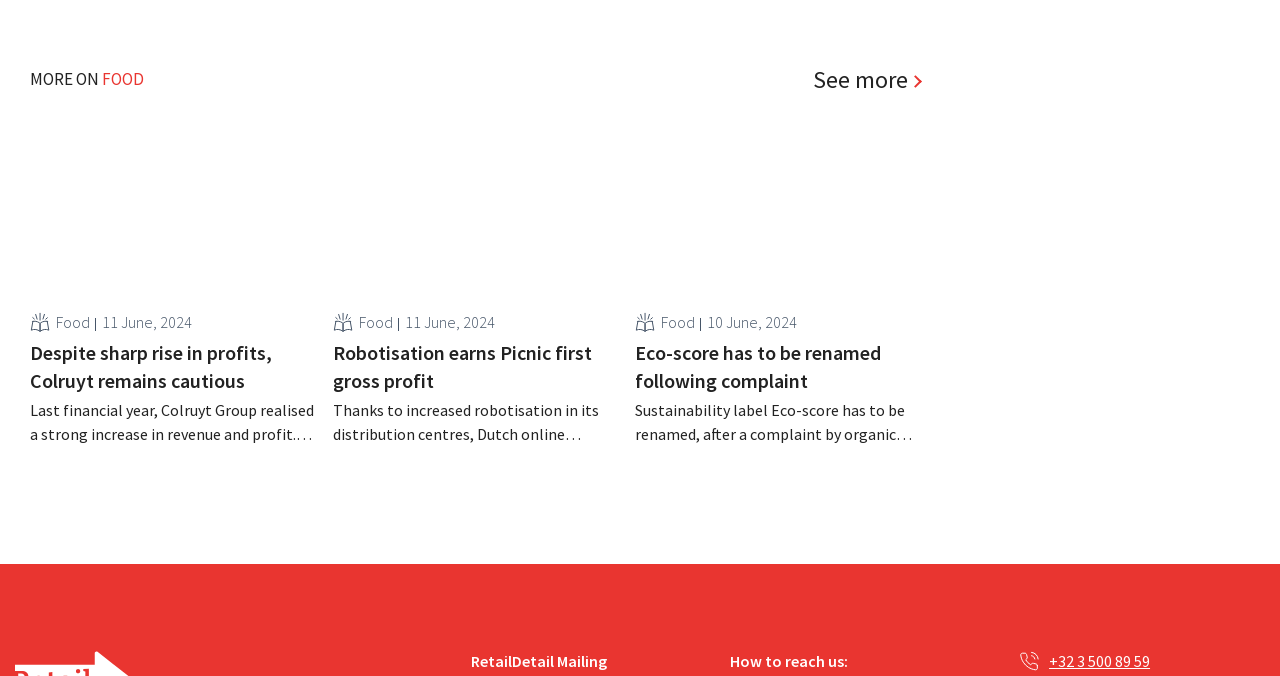Provide a one-word or brief phrase answer to the question:
What is the topic of the news article with the title 'Robotisation earns Picnic first gross profit'?

Food